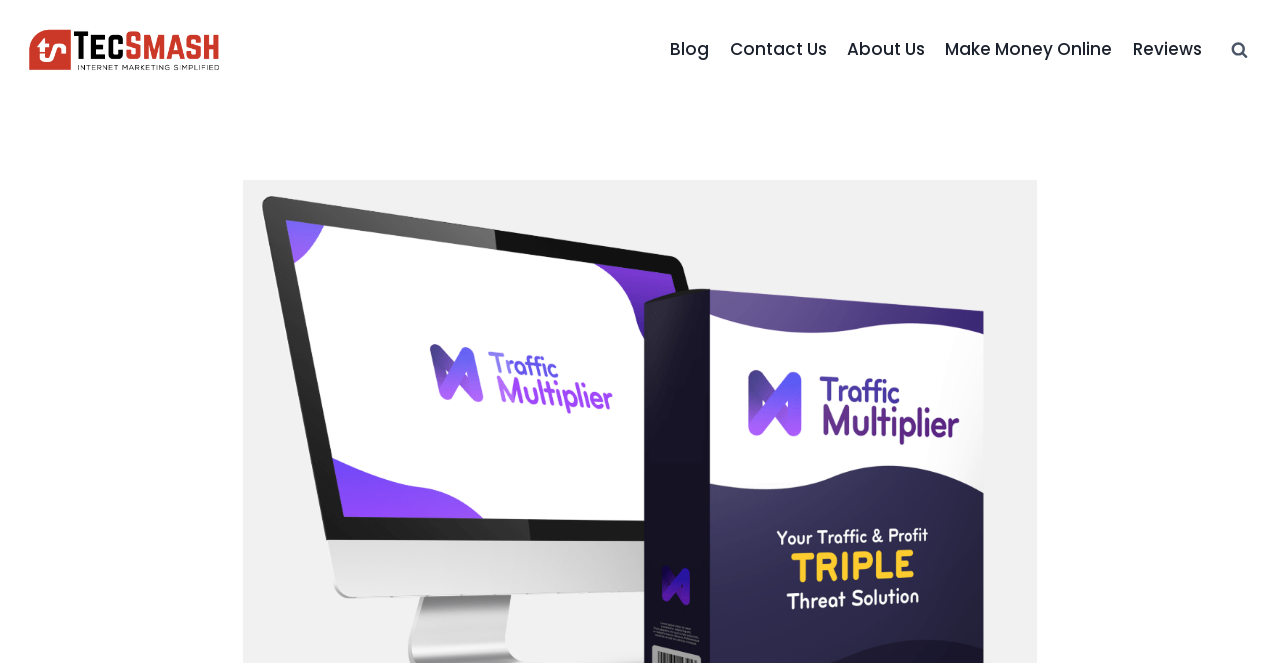What is the name of the website?
Please give a detailed answer to the question using the information shown in the image.

The name of the website can be found in the top-left corner of the webpage, where the logo 'TecSmash' is located.